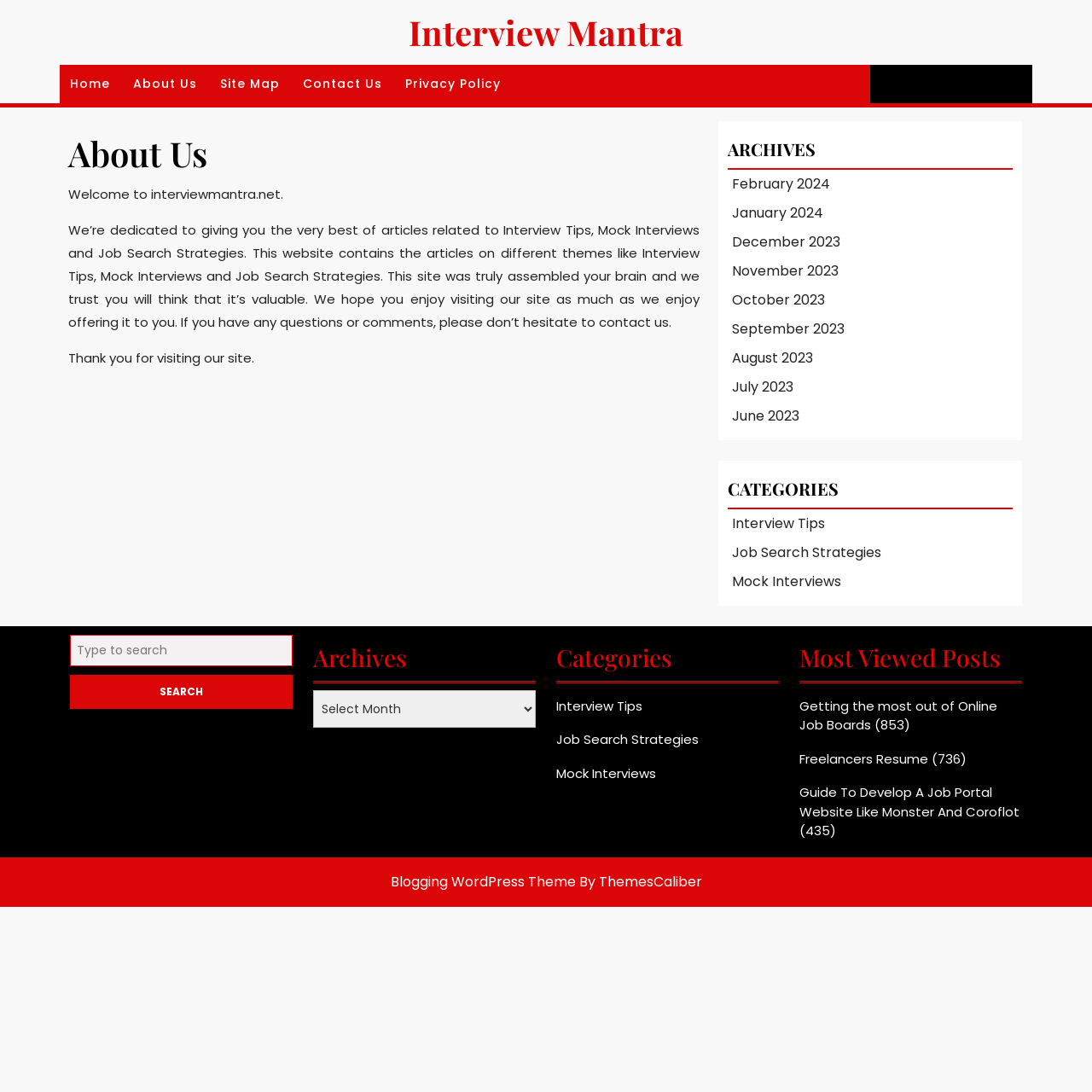From the webpage screenshot, predict the bounding box of the UI element that matches this description: "Home".

[0.055, 0.059, 0.11, 0.095]